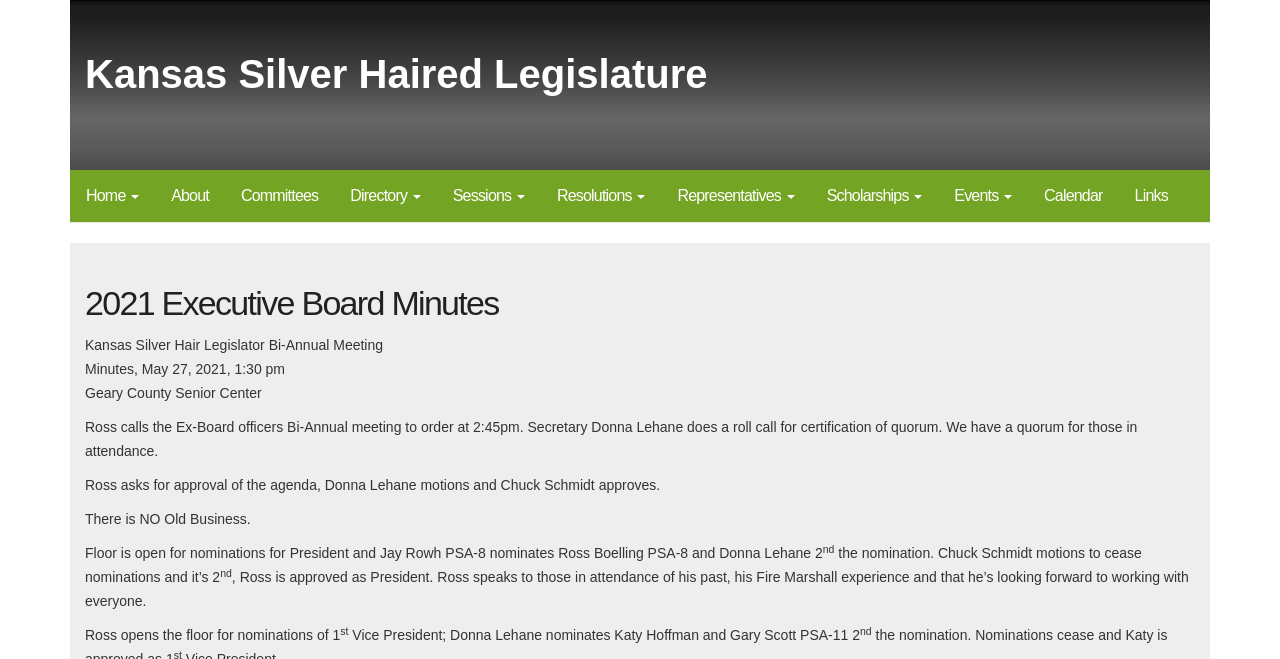Identify the bounding box coordinates of the region that needs to be clicked to carry out this instruction: "go to home page". Provide these coordinates as four float numbers ranging from 0 to 1, i.e., [left, top, right, bottom].

[0.055, 0.258, 0.121, 0.337]